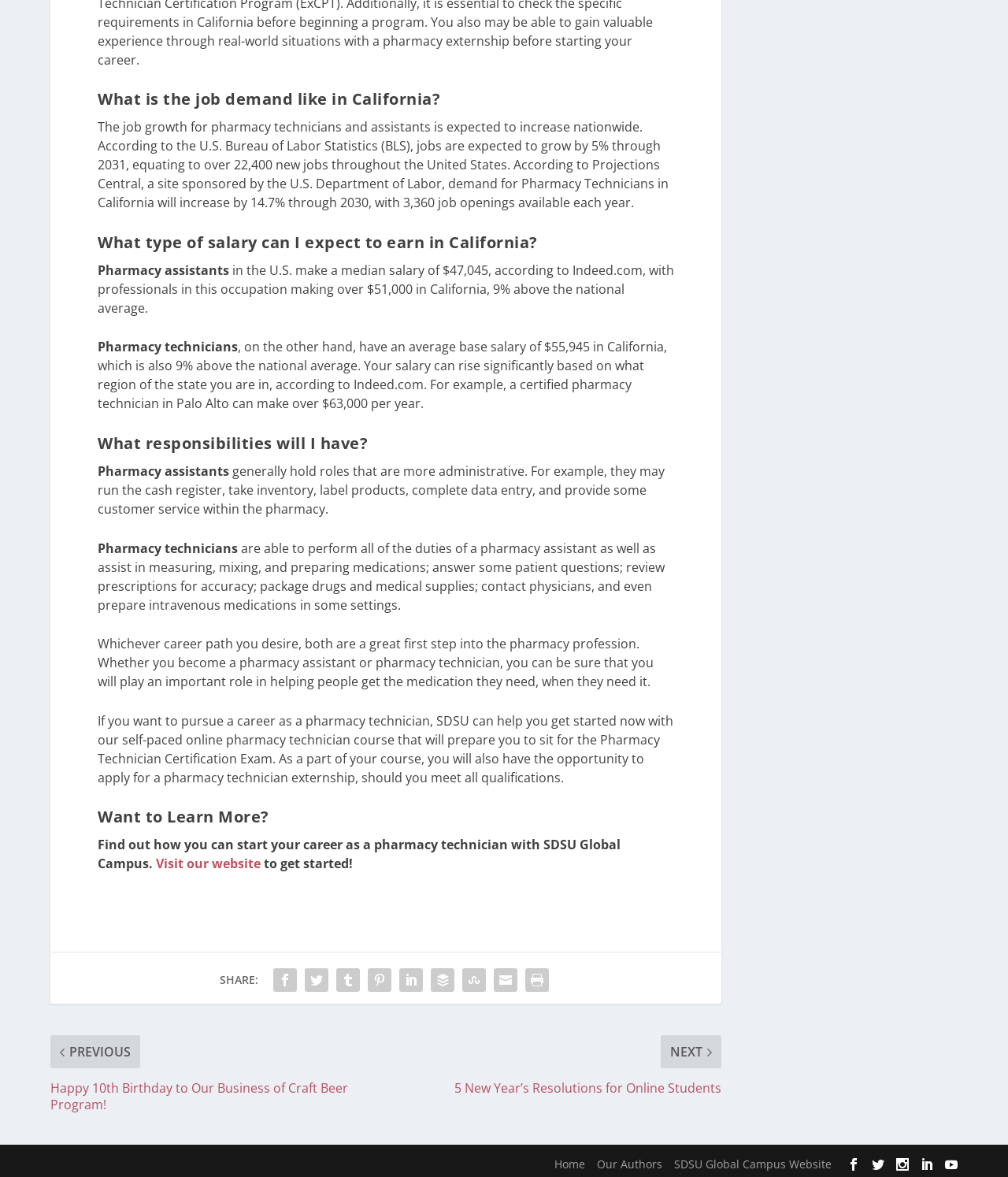Determine the bounding box coordinates of the section to be clicked to follow the instruction: "Click 'SHARE:'". The coordinates should be given as four float numbers between 0 and 1, formatted as [left, top, right, bottom].

[0.218, 0.813, 0.256, 0.826]